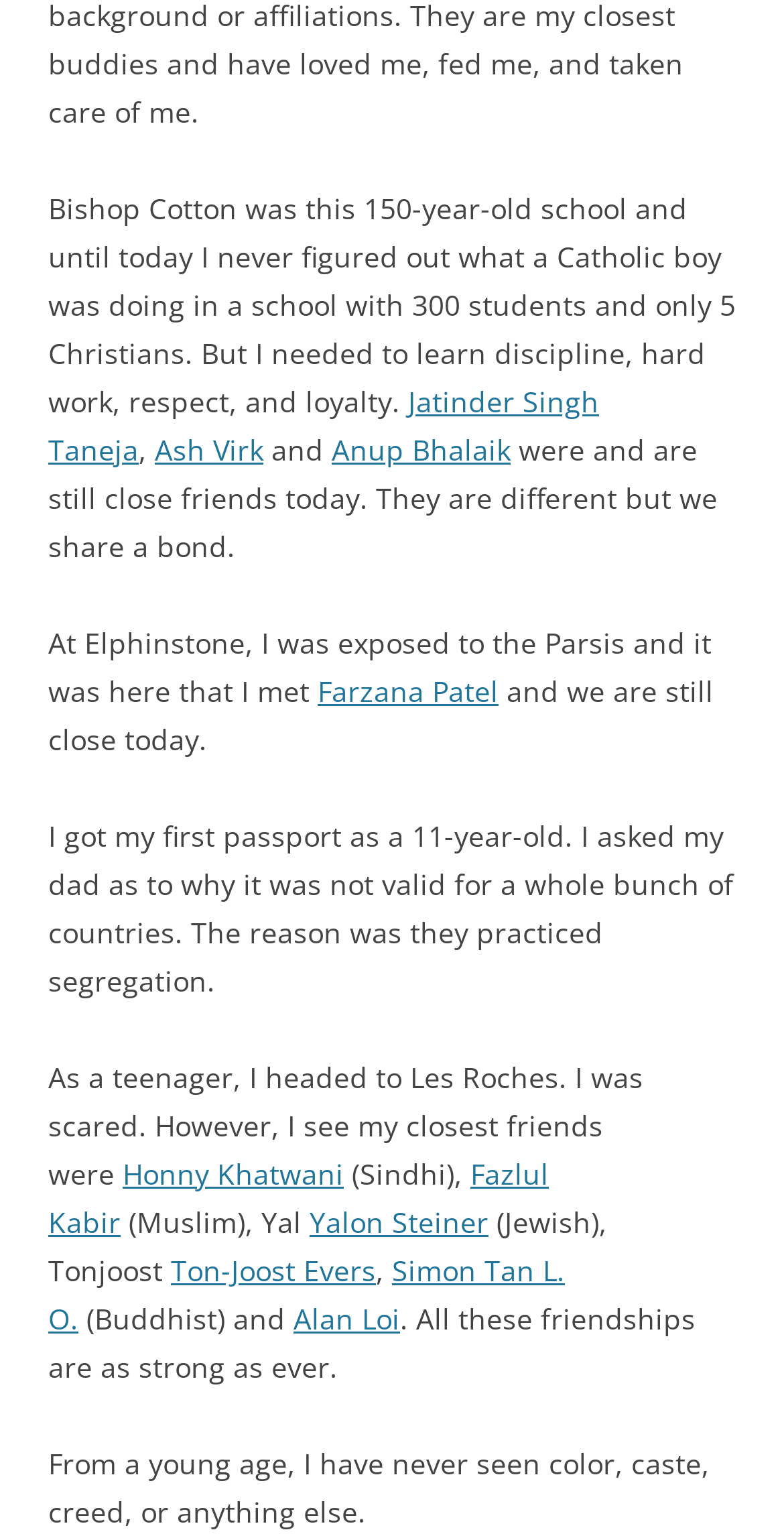Carefully observe the image and respond to the question with a detailed answer:
What is the name of the school mentioned in the text?

The text mentions 'Bishop Cotton was this 150-year-old school...' which indicates that Bishop Cotton is the name of the school.